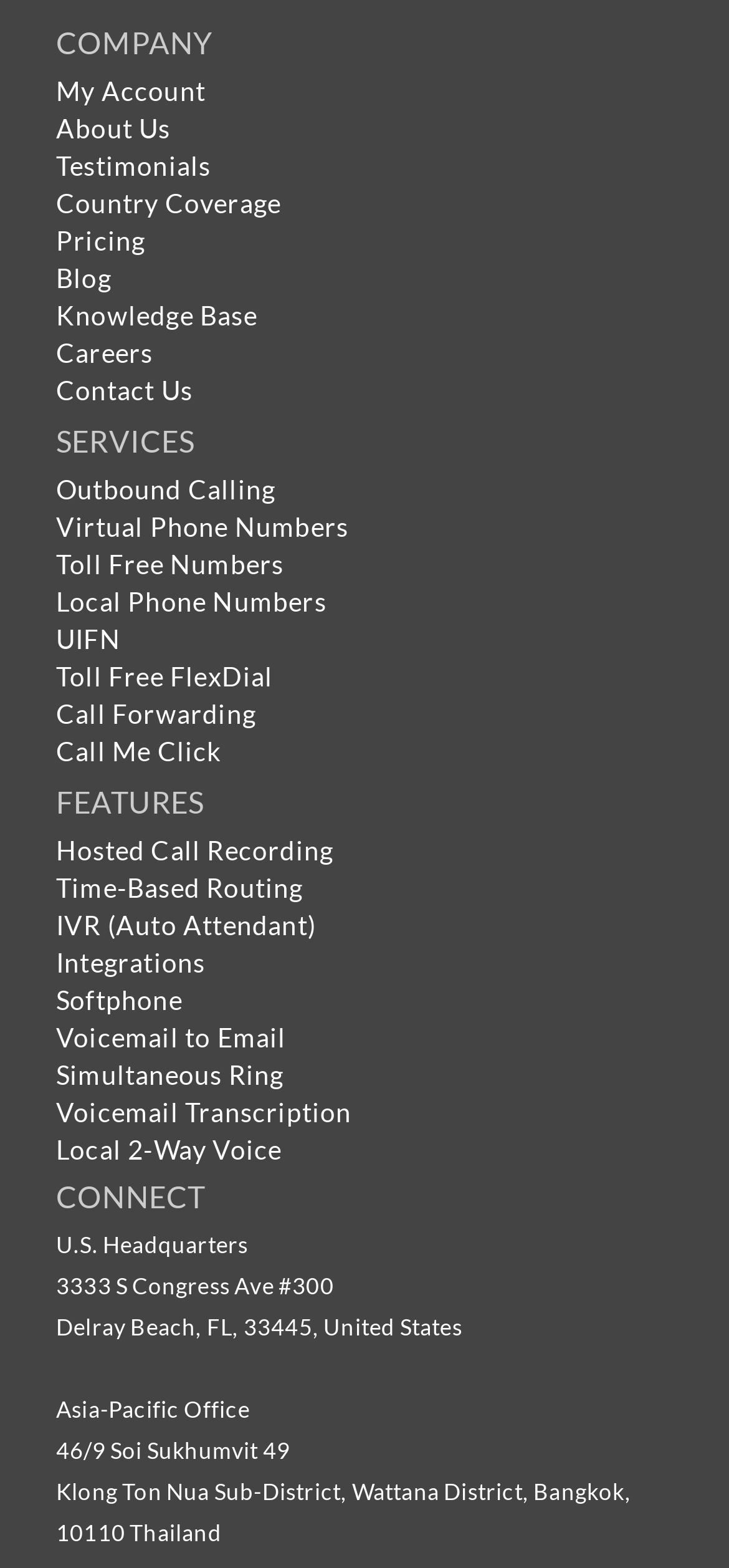Identify the bounding box coordinates of the clickable region to carry out the given instruction: "Read about Hosted Call Recording".

[0.077, 0.532, 0.457, 0.552]